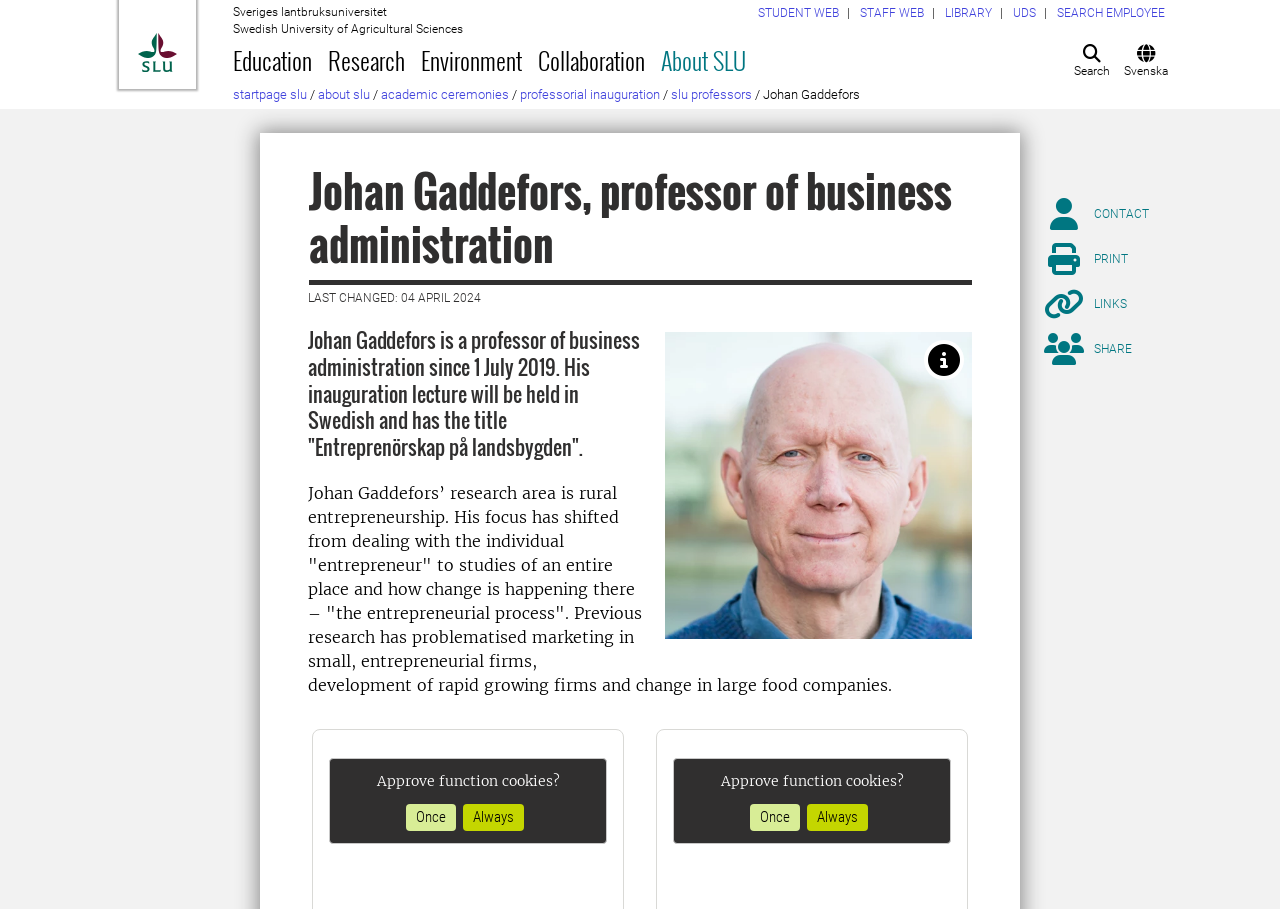What is the text of the webpage's headline?

Johan Gaddefors, professor of business administration